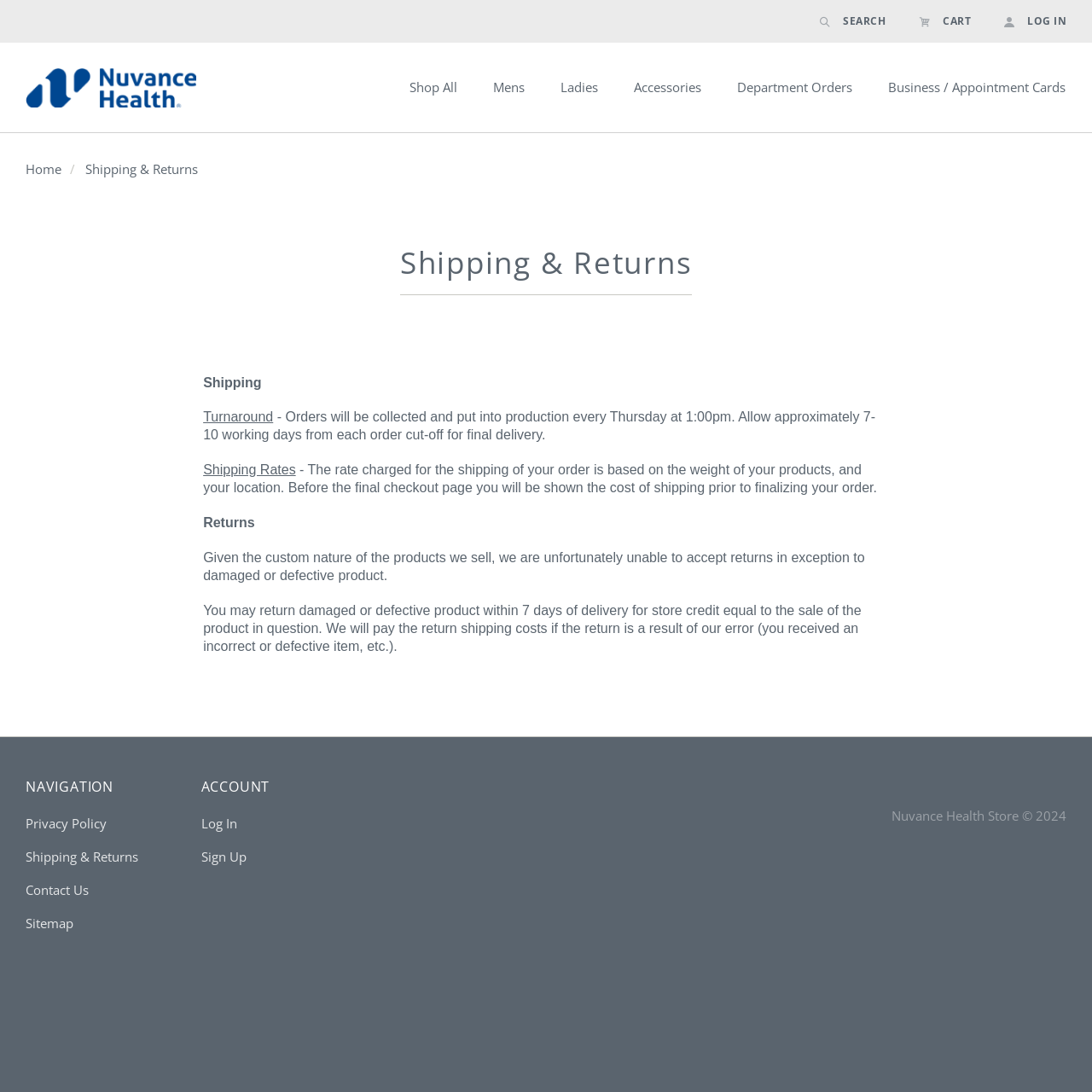Locate the UI element that matches the description alt="Nuvance Health Store" in the webpage screenshot. Return the bounding box coordinates in the format (top-left x, top-left y, bottom-right x, bottom-right y), with values ranging from 0 to 1.

[0.023, 0.062, 0.191, 0.098]